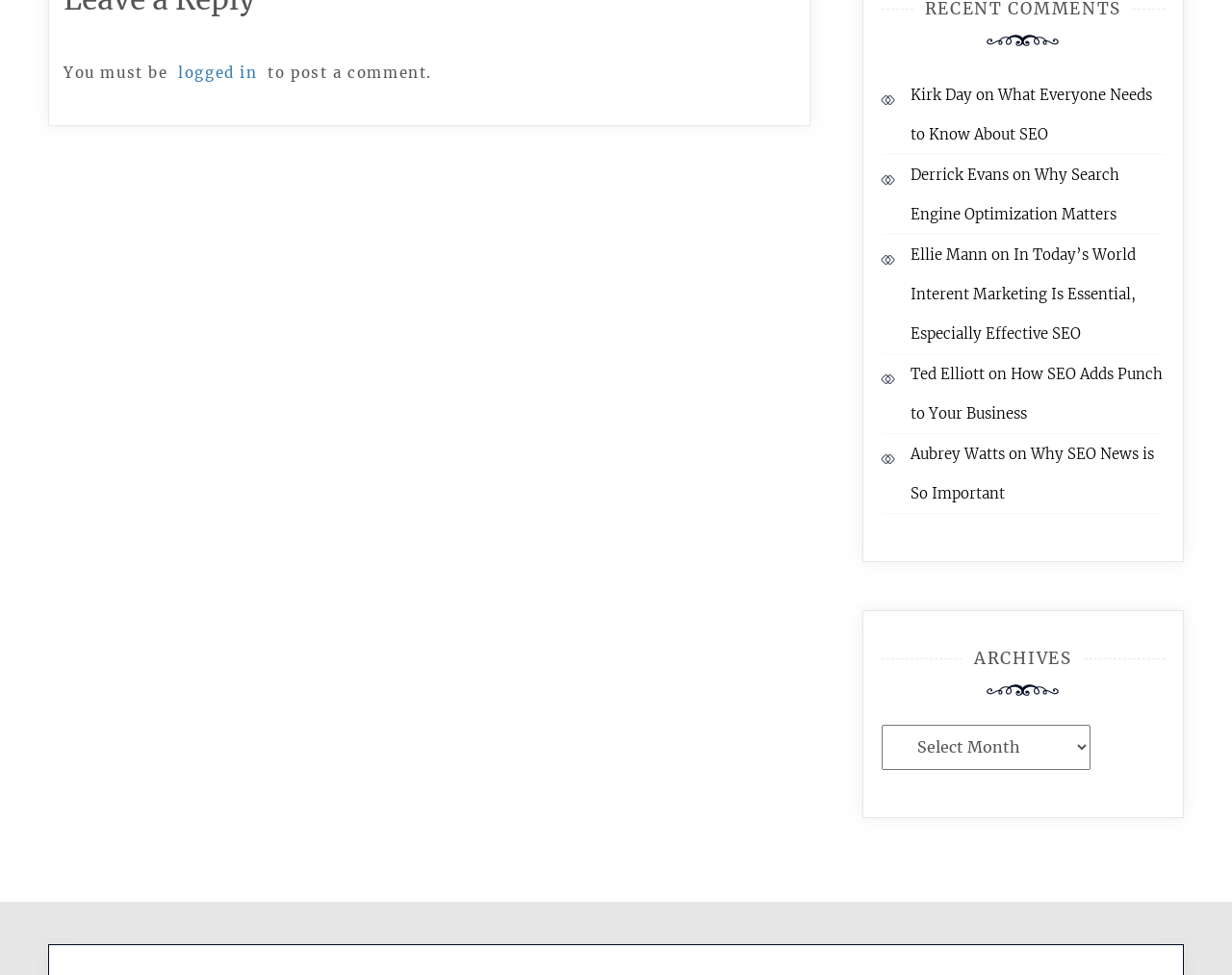What is the layout of the comments section?
Analyze the screenshot and provide a detailed answer to the question.

The comments section is laid out in a vertical list, with each comment displayed below the previous one, and the username and comment content aligned horizontally.